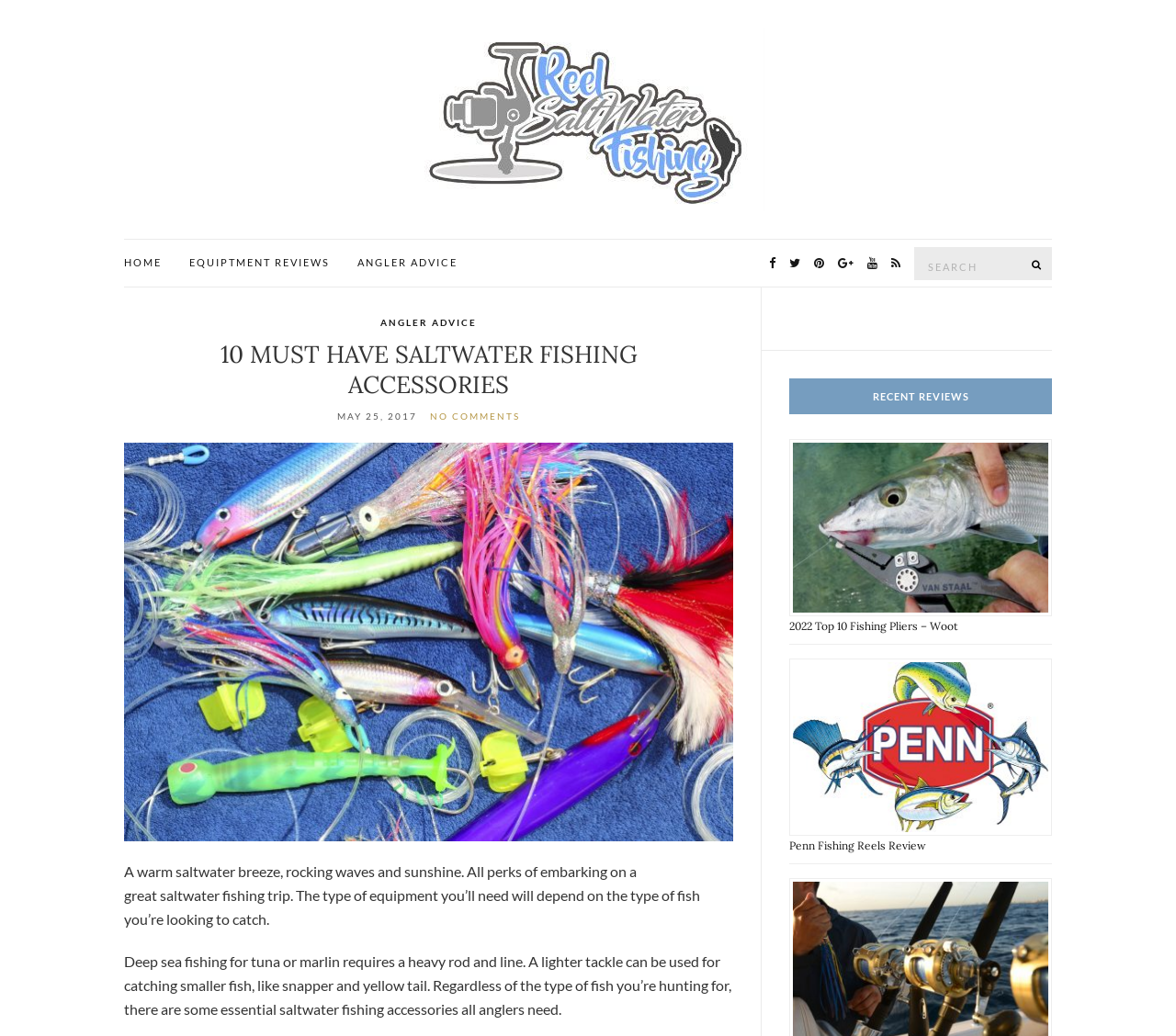Could you indicate the bounding box coordinates of the region to click in order to complete this instruction: "Go to HOME page".

[0.105, 0.246, 0.138, 0.261]